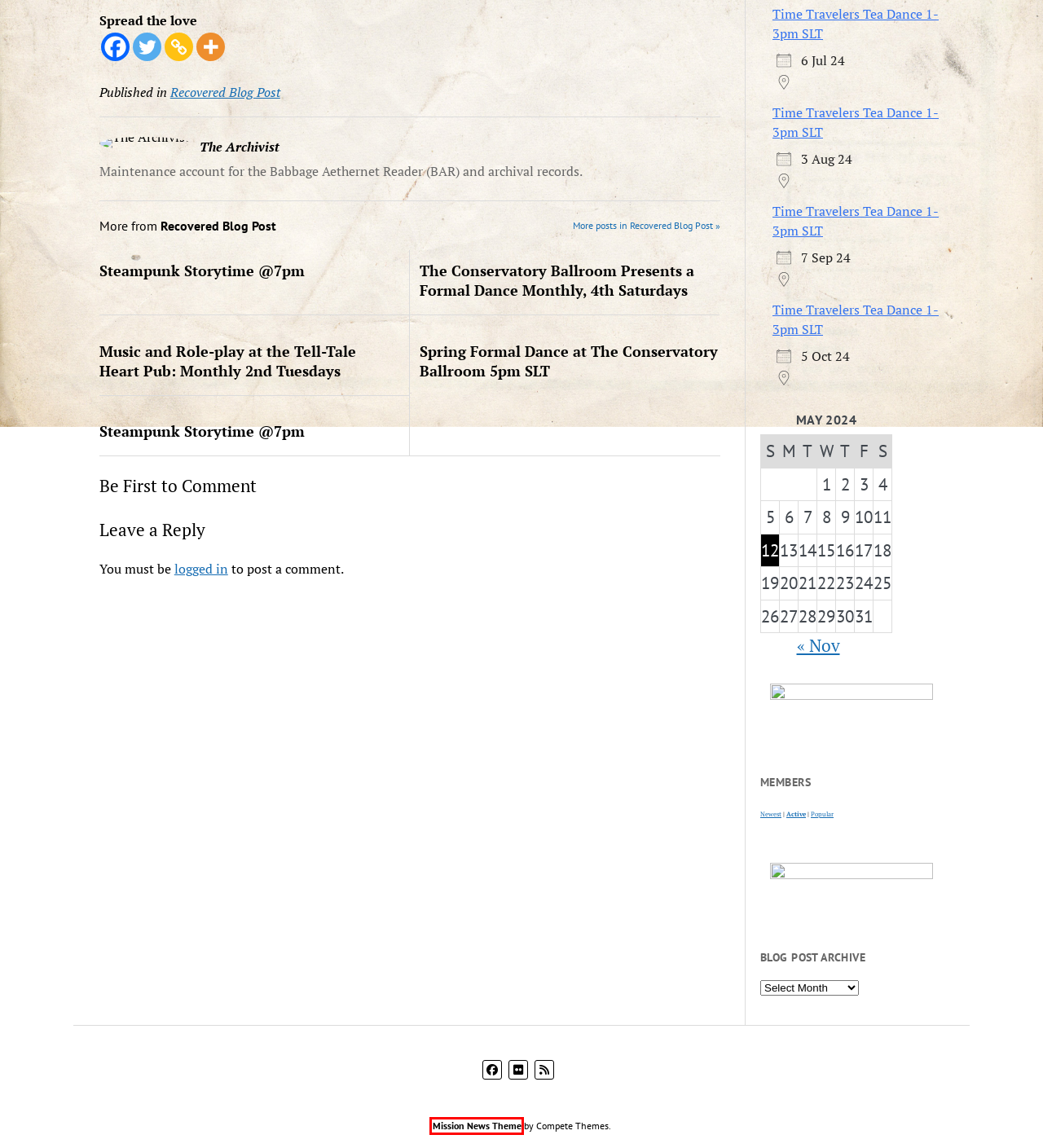Using the screenshot of a webpage with a red bounding box, pick the webpage description that most accurately represents the new webpage after the element inside the red box is clicked. Here are the candidates:
A. Recovered Blog Post – City of New Babbage
B. Steampunk Storytime @7pm – City of New Babbage
C. Mission News WordPress Theme | Compete Themes
D. Resource Guide – City of New Babbage
E. Music and Role-play at the Tell-Tale Heart Pub: Monthly 2nd Tuesdays – City of New Babbage
F. The Conservatory Ballroom Presents a Formal Dance Monthly, 4th Saturdays – City of New Babbage
G. November 2023 – City of New Babbage
H. Spring Formal Dance at The Conservatory Ballroom 5pm SLT – City of New Babbage

C